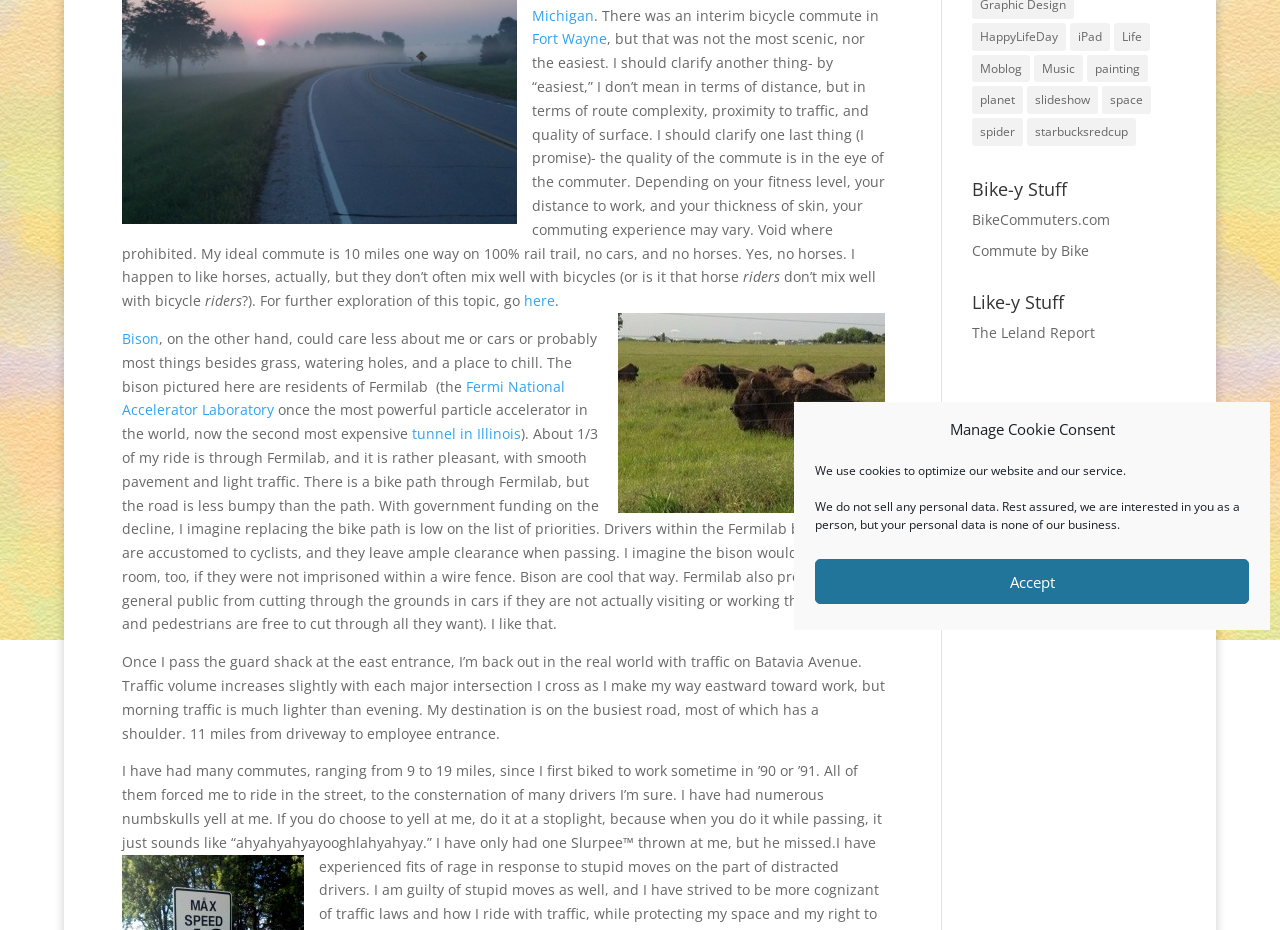Identify the bounding box coordinates for the UI element described by the following text: "Fort Wayne". Provide the coordinates as four float numbers between 0 and 1, in the format [left, top, right, bottom].

[0.415, 0.032, 0.474, 0.052]